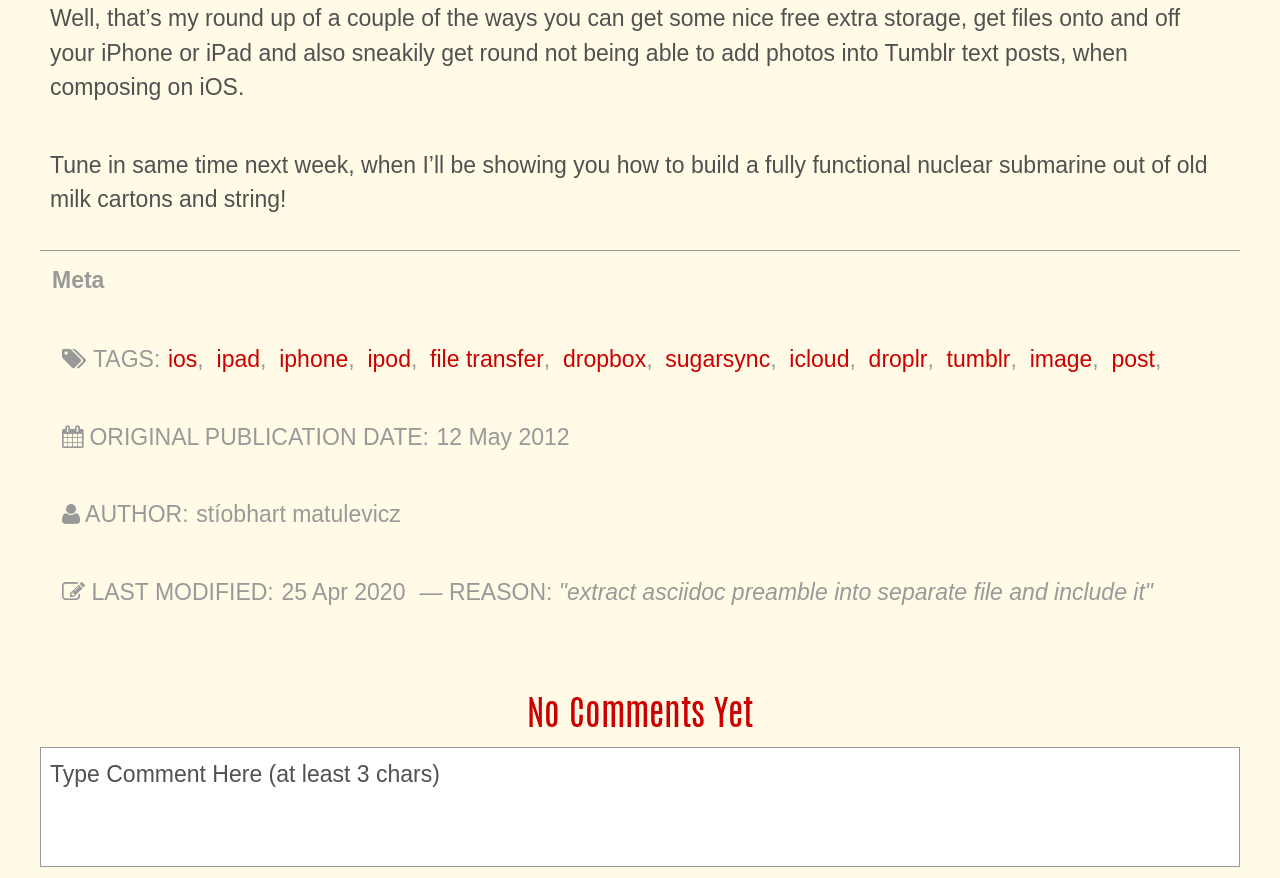Identify the bounding box for the element characterized by the following description: "sugarsync".

[0.52, 0.39, 0.602, 0.429]